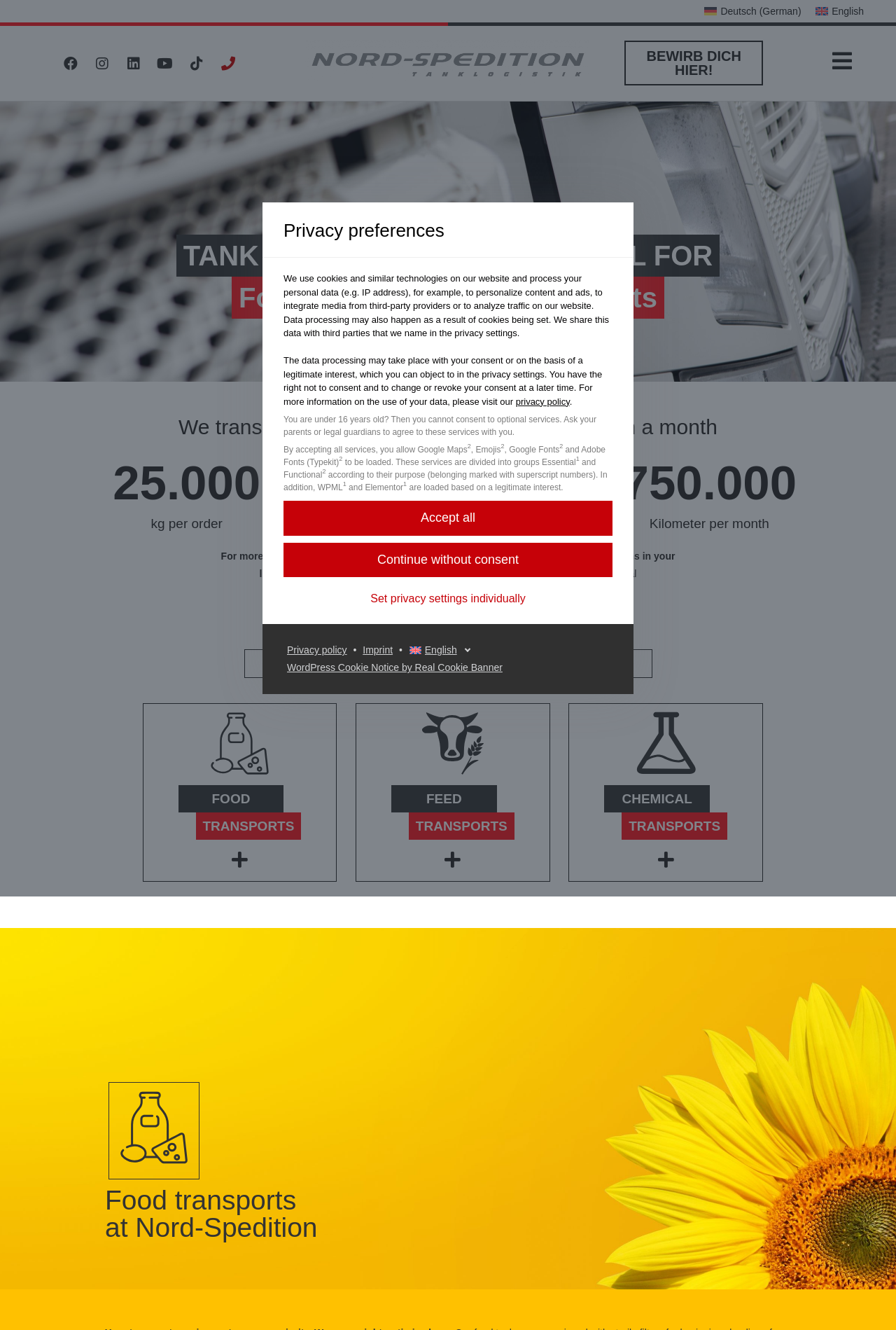What is the purpose of the dialog box? Analyze the screenshot and reply with just one word or a short phrase.

Privacy preferences